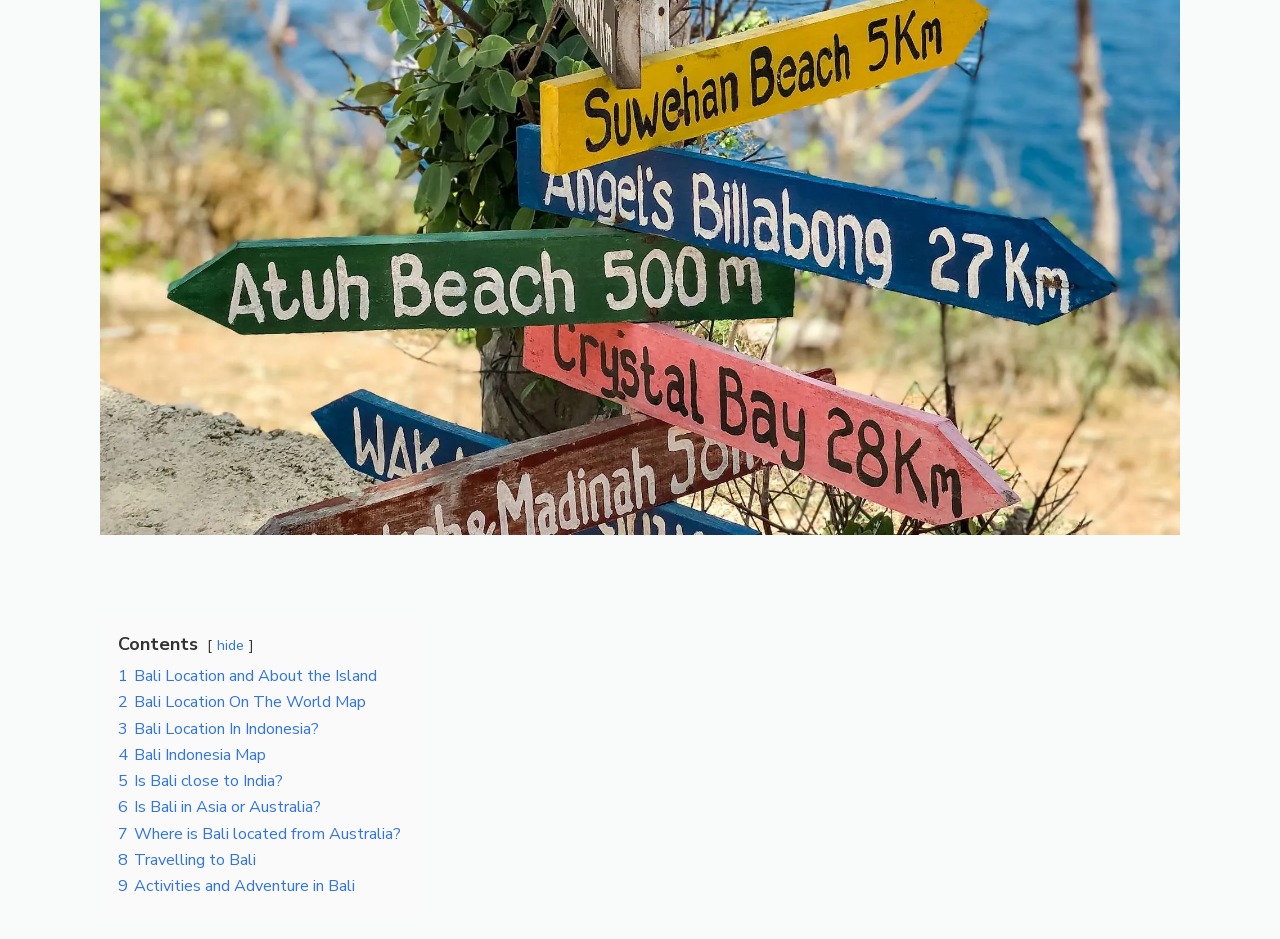Using the provided element description: "Our Team", determine the bounding box coordinates of the corresponding UI element in the screenshot.

None